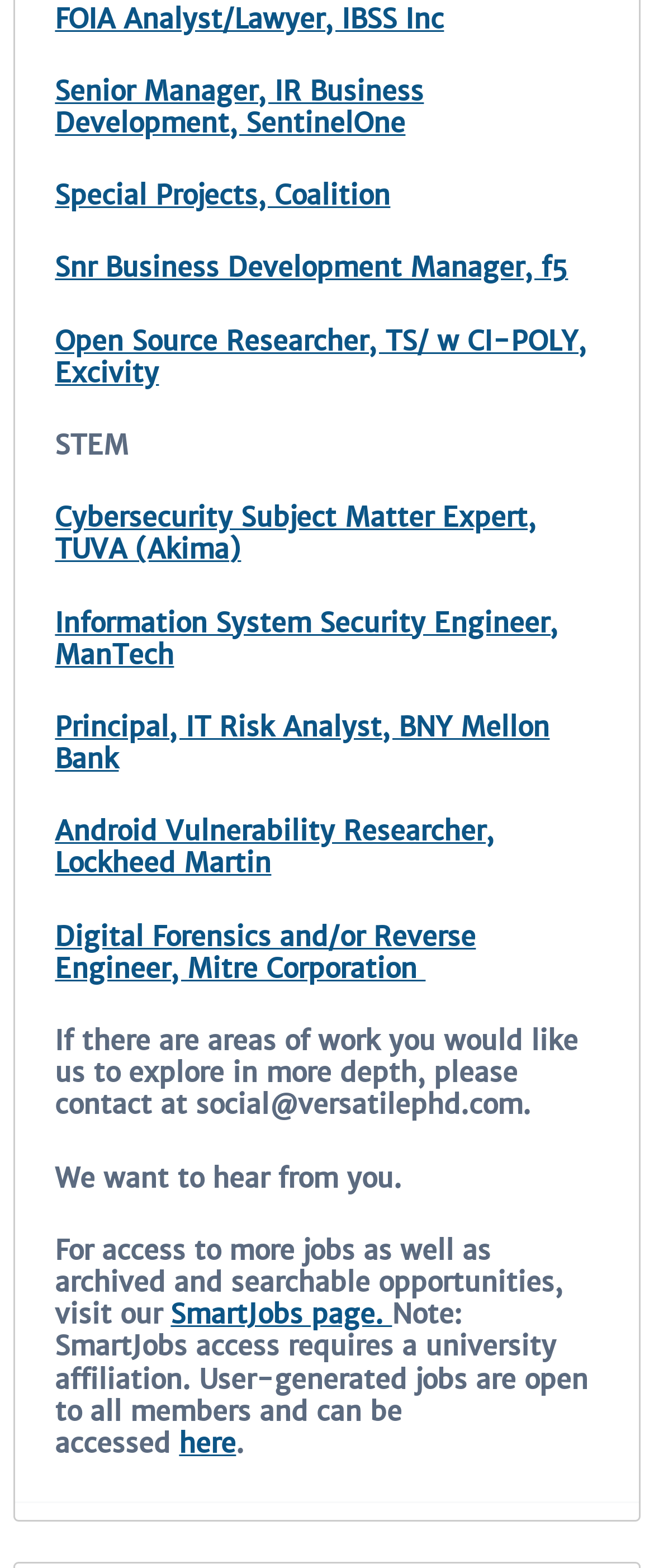Using the information in the image, give a detailed answer to the following question: What type of jobs are open to all members?

I found a StaticText element with the text 'User-generated jobs are open to all members and can be accessed here', which suggests that user-generated jobs are open to all members, regardless of university affiliation.